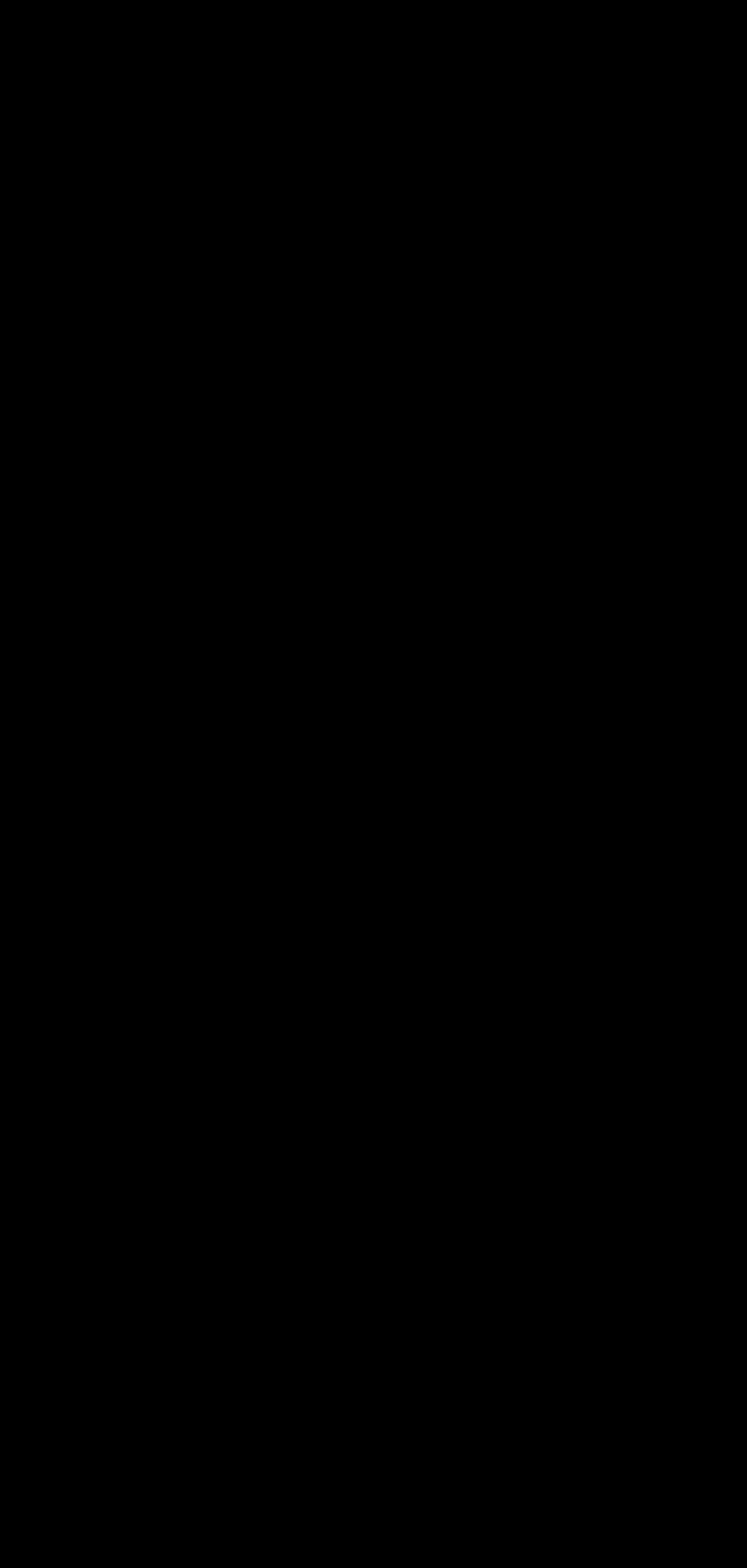Please locate the bounding box coordinates of the element that needs to be clicked to achieve the following instruction: "Learn about Investment Strategies". The coordinates should be four float numbers between 0 and 1, i.e., [left, top, right, bottom].

[0.077, 0.731, 0.428, 0.749]